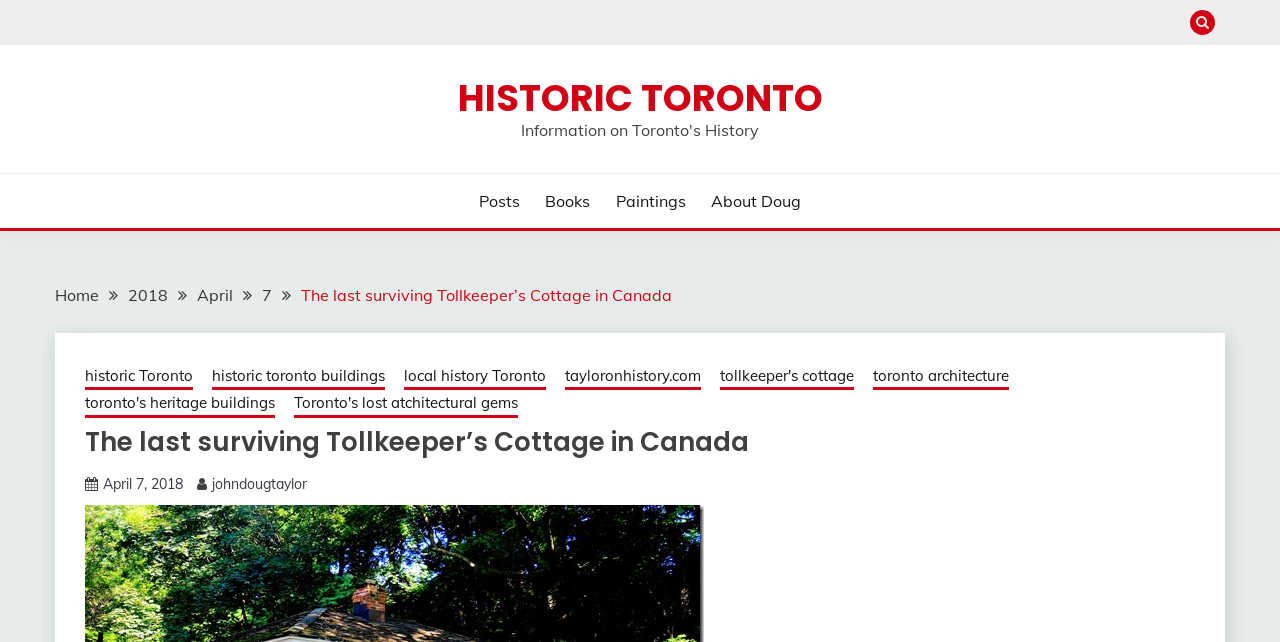Please specify the bounding box coordinates for the clickable region that will help you carry out the instruction: "Check the date of the post".

[0.08, 0.74, 0.143, 0.768]